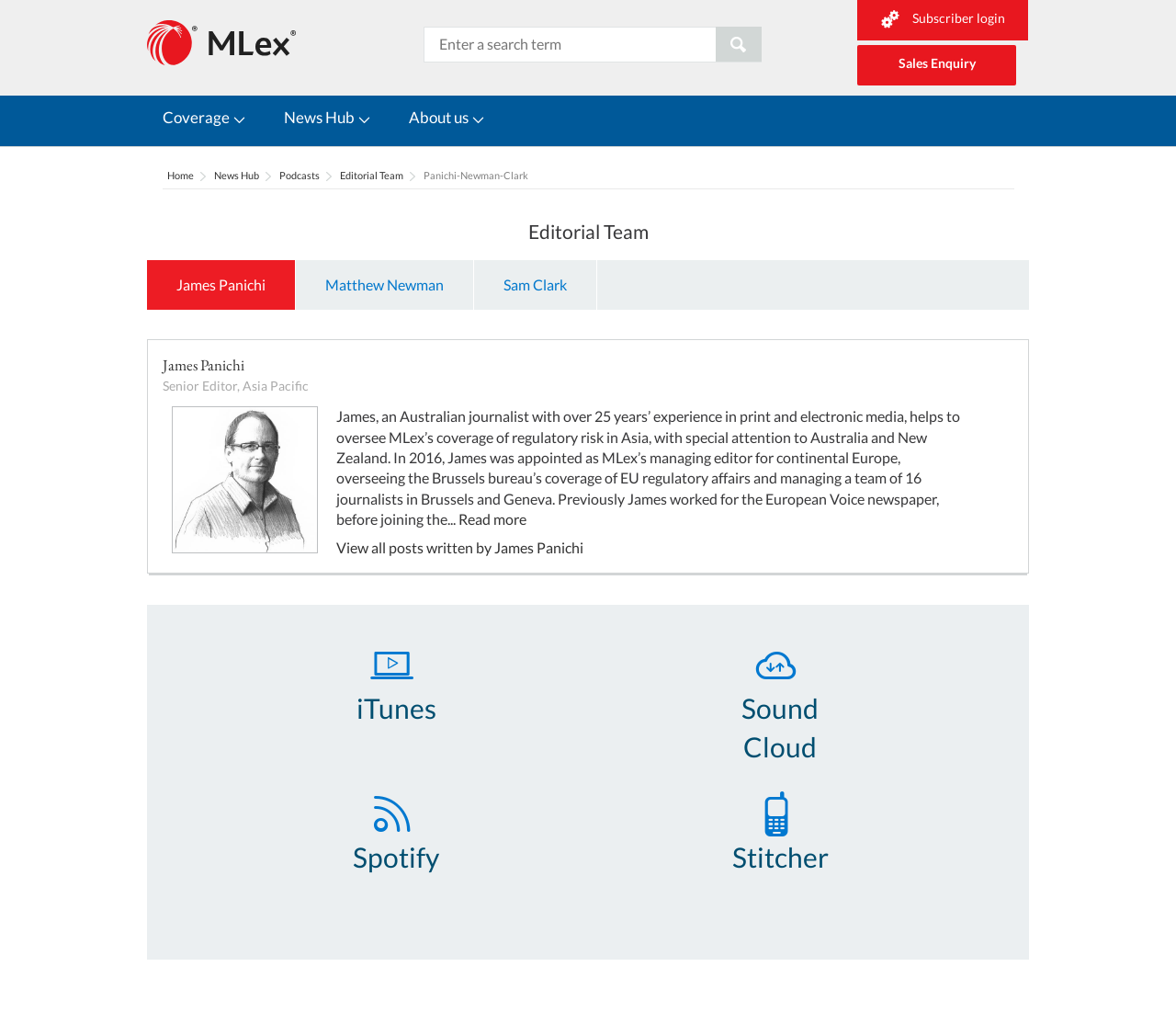Please determine the bounding box coordinates for the element that should be clicked to follow these instructions: "Login as a subscriber".

[0.718, 0.003, 0.864, 0.046]